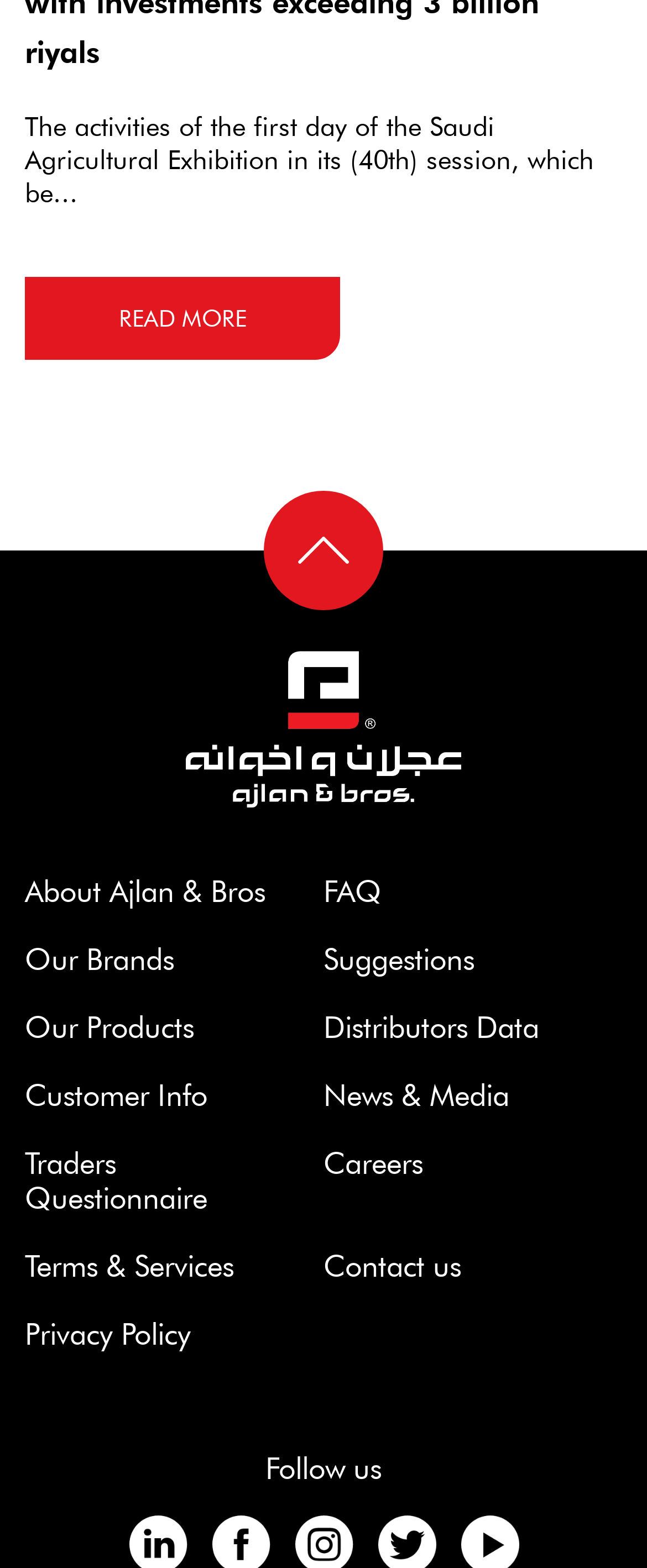Find the bounding box of the UI element described as follows: "Terms & Services".

[0.038, 0.796, 0.362, 0.818]